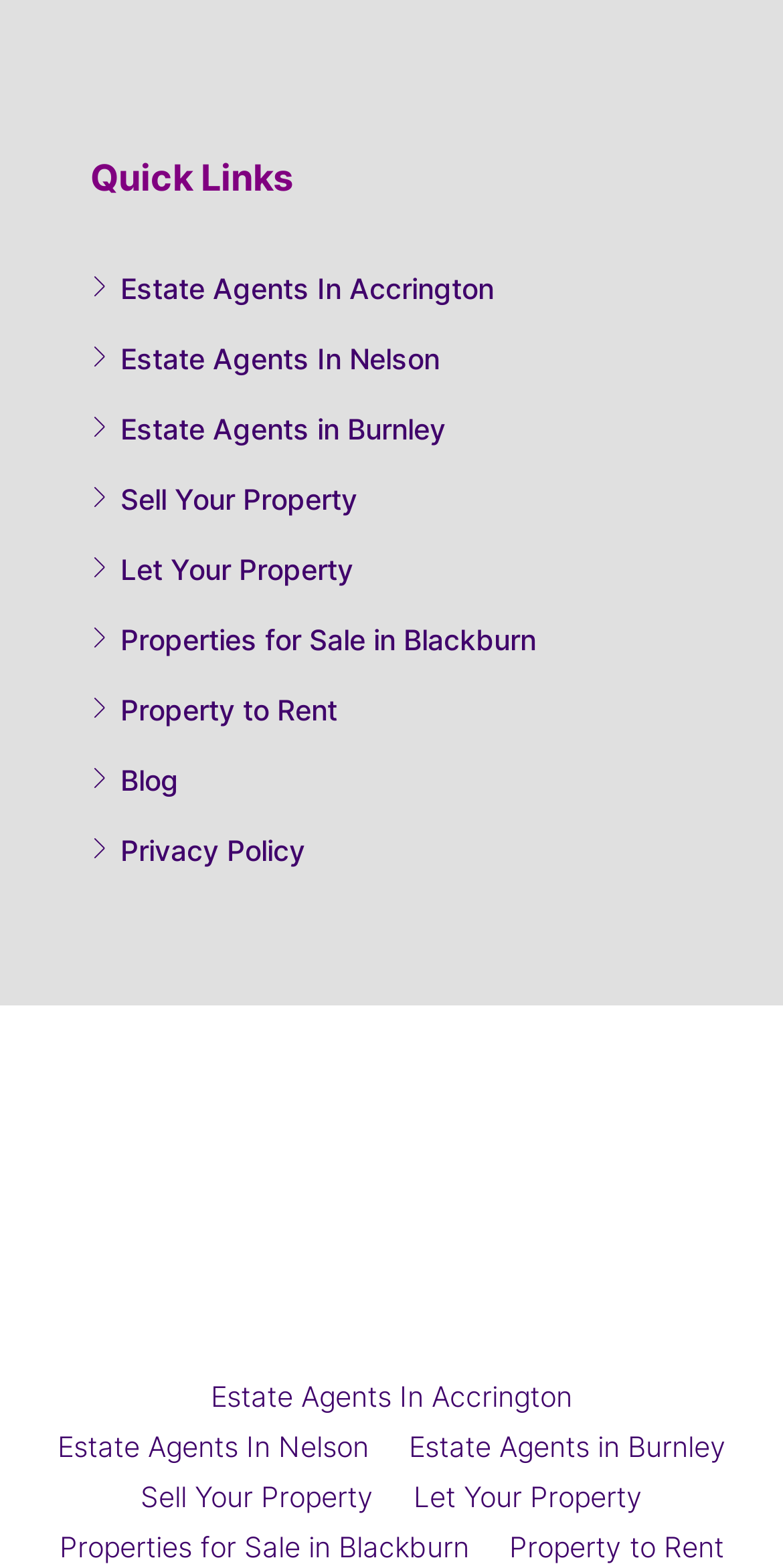Find the bounding box coordinates of the clickable element required to execute the following instruction: "Check the Privacy Policy". Provide the coordinates as four float numbers between 0 and 1, i.e., [left, top, right, bottom].

[0.115, 0.531, 0.39, 0.553]